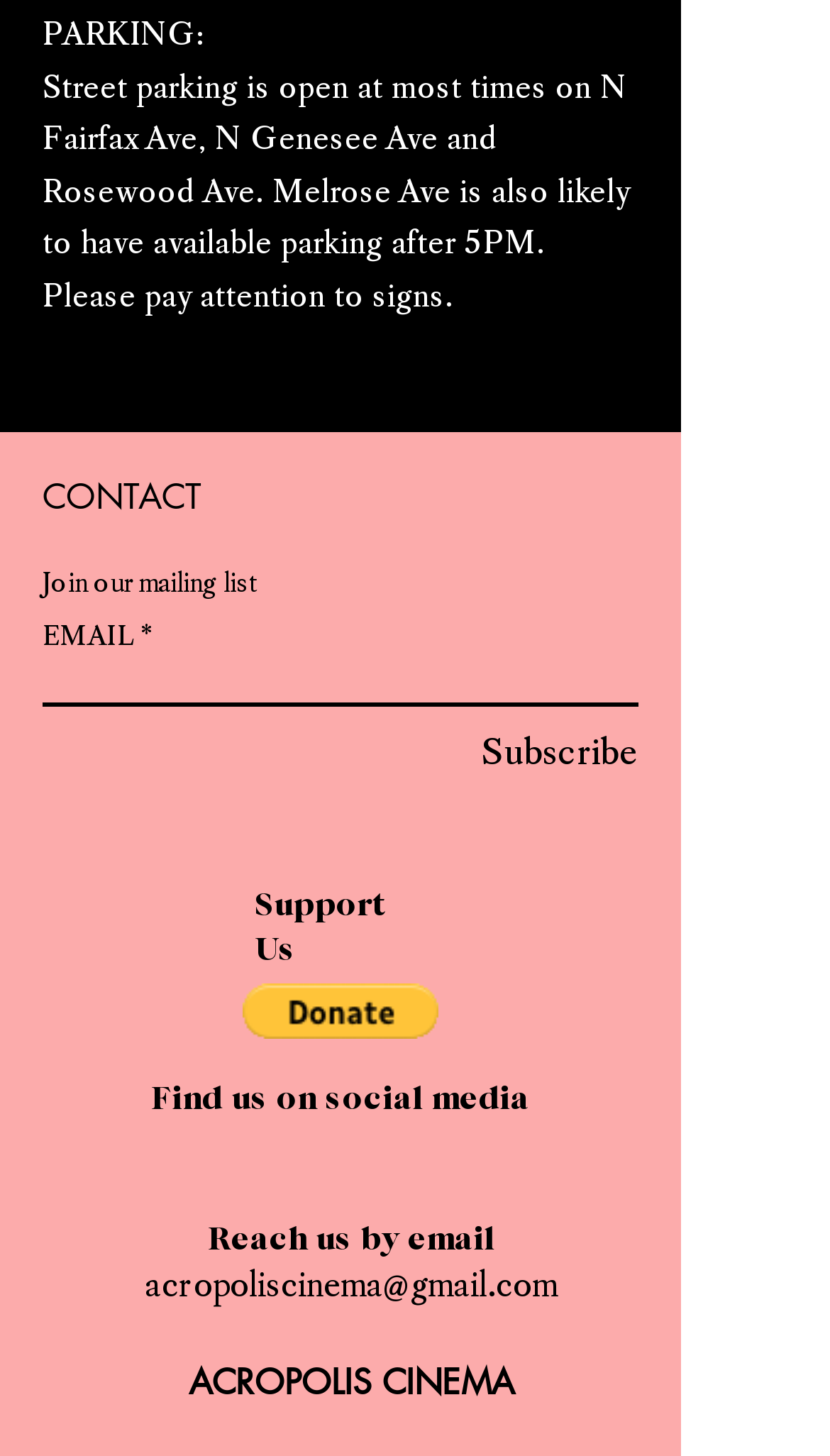Please identify the bounding box coordinates of where to click in order to follow the instruction: "Donate via PayPal".

[0.292, 0.676, 0.528, 0.714]